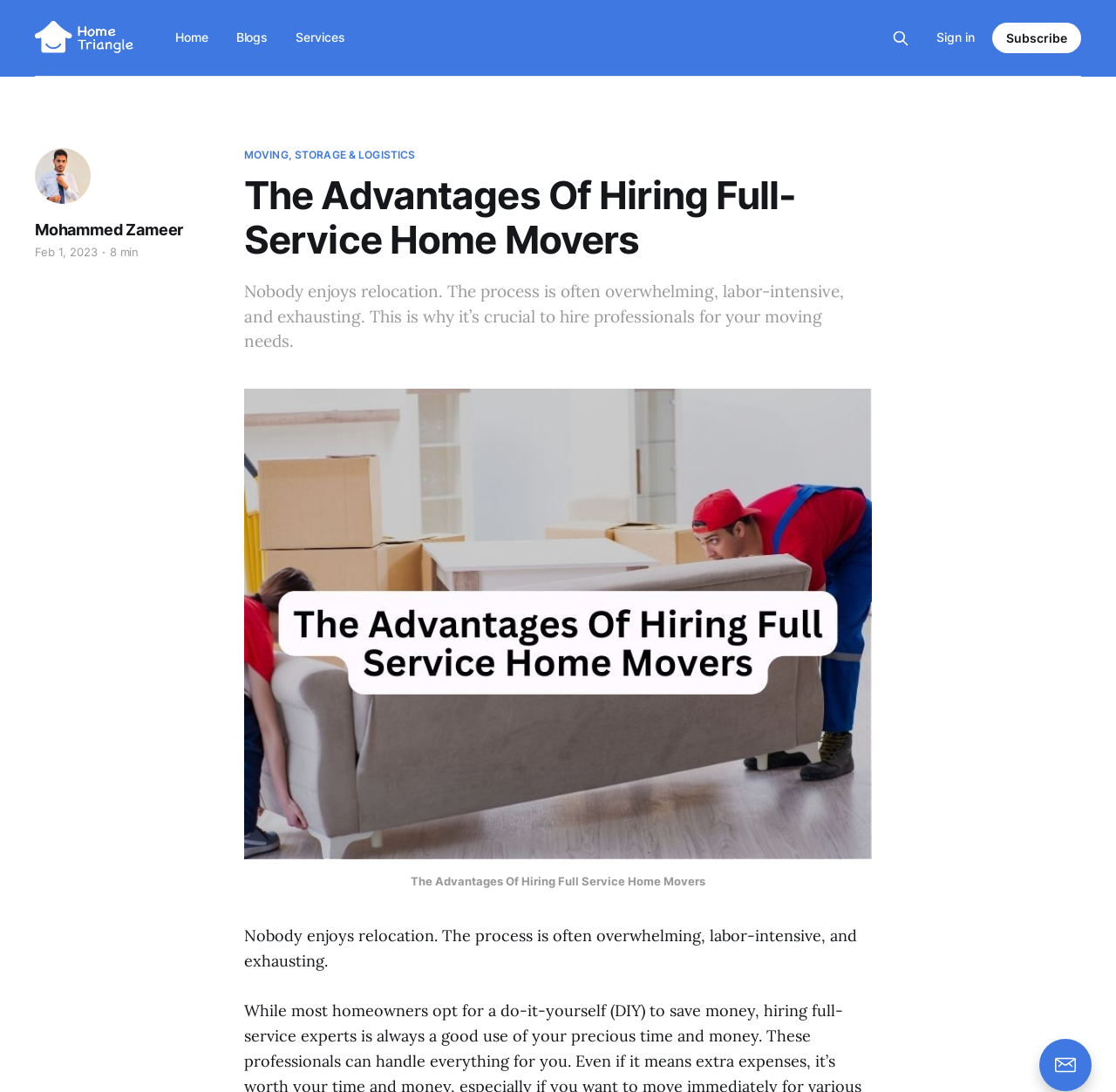Determine the bounding box coordinates for the area that needs to be clicked to fulfill this task: "read blog about moving, storage and logistics". The coordinates must be given as four float numbers between 0 and 1, i.e., [left, top, right, bottom].

[0.219, 0.134, 0.372, 0.149]